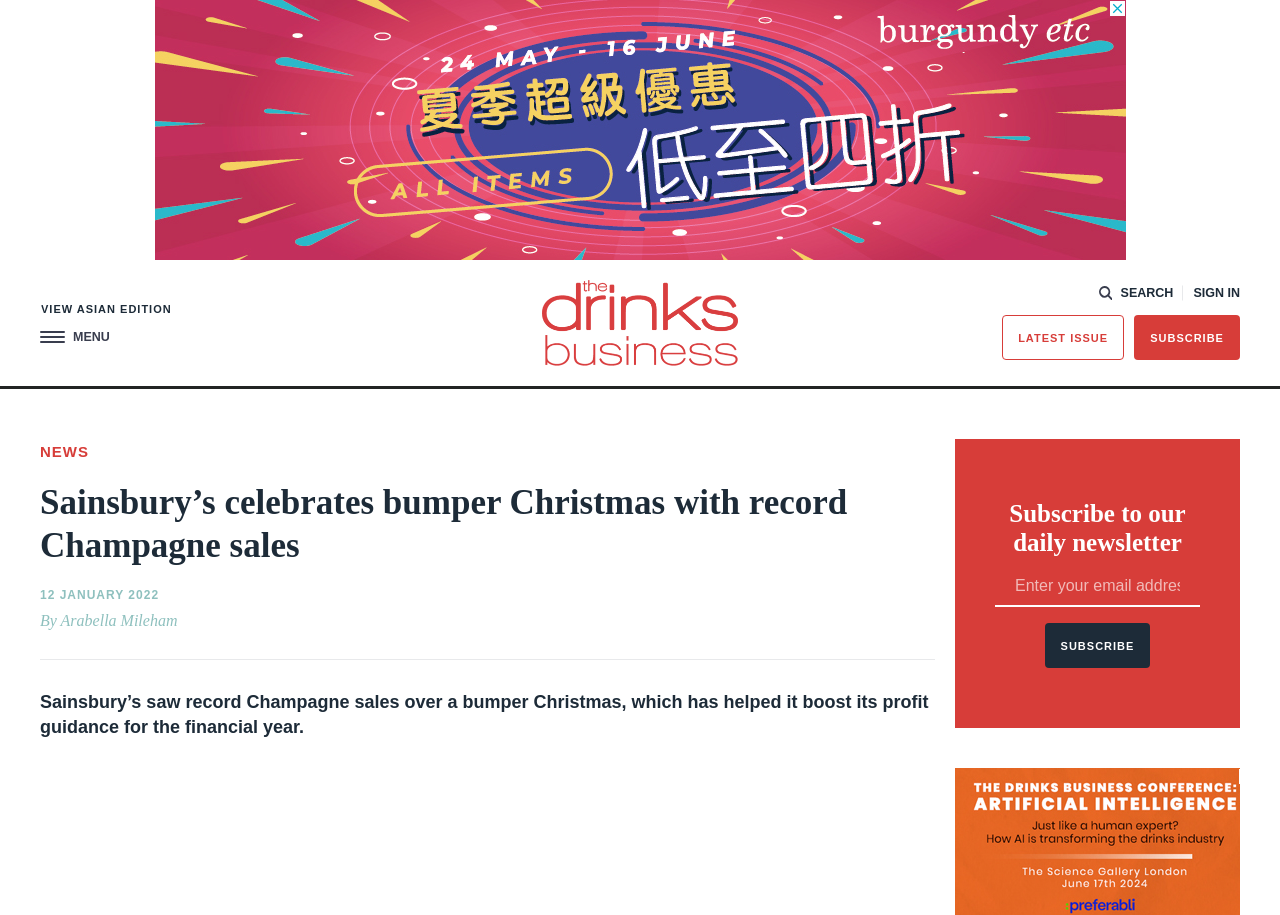Answer the question in one word or a short phrase:
Who wrote the article?

Arabella Mileham